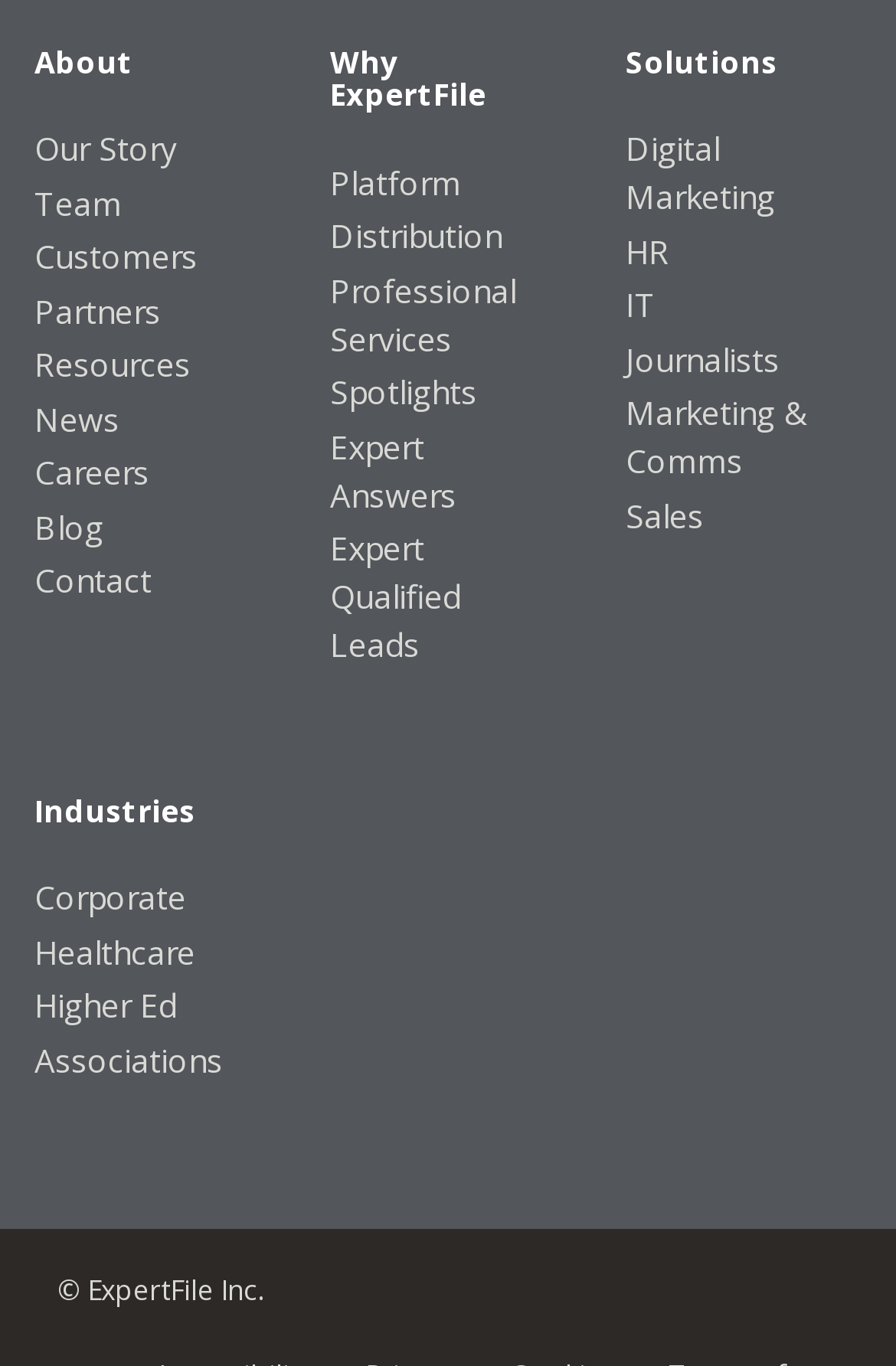Review the image closely and give a comprehensive answer to the question: What is the last link in the 'About' section?

The last link in the 'About' section is 'Contact', which is located at the bottom of the section. This can be determined by looking at the y2 coordinates of the links in the 'About' section, and 'Contact' has the largest y2 value.